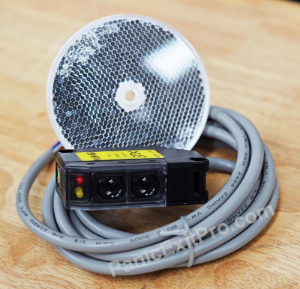What is the benefit of the promotional offer?
Please provide an in-depth and detailed response to the question.

The promotional offer mentioned in the caption provides a benefit of free shipping for a limited time, which means customers can purchase the EMX NIR-50 Retro-Reflective Photo Eye without incurring additional shipping costs.